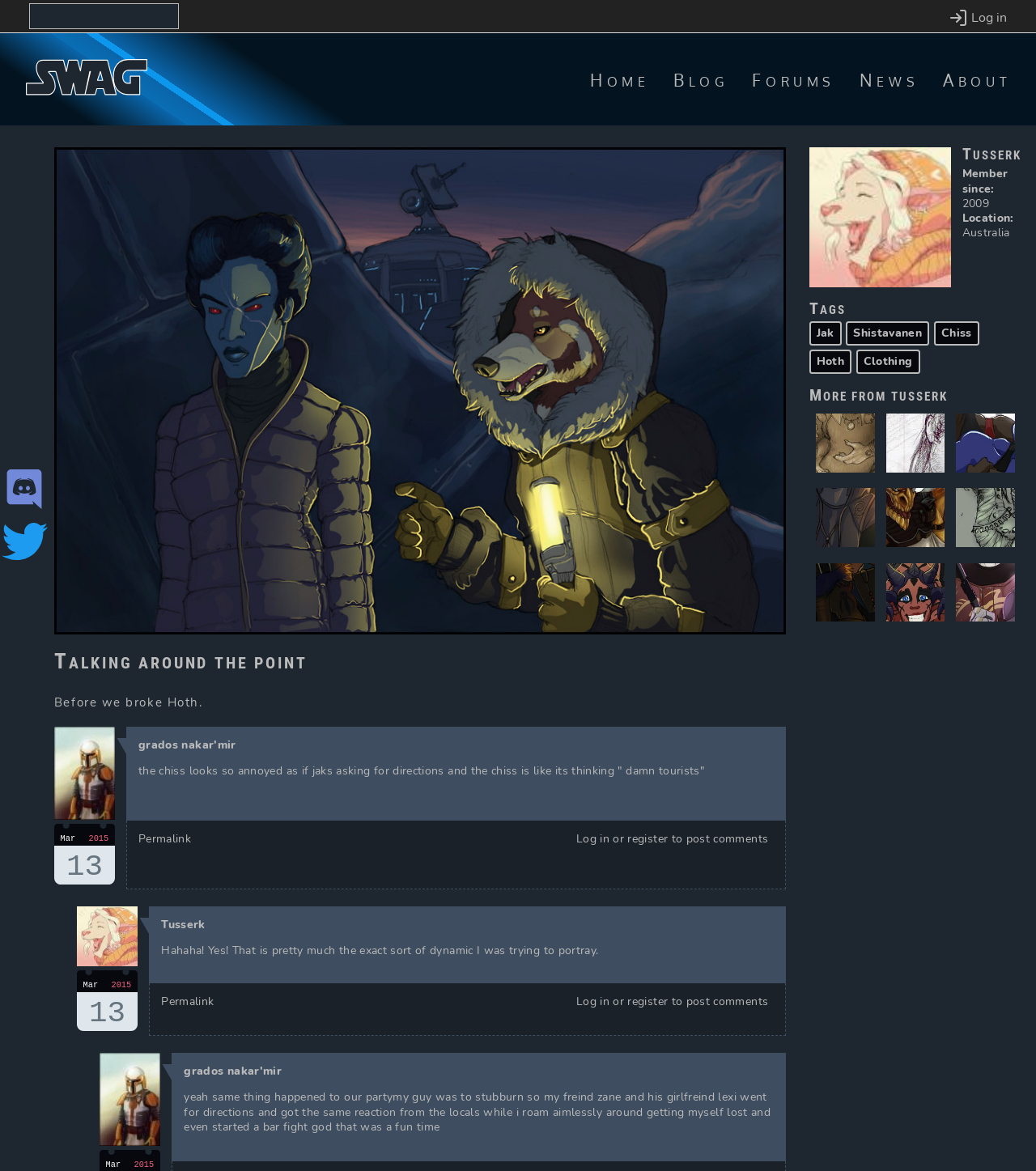Please identify the coordinates of the bounding box for the clickable region that will accomplish this instruction: "Search for something".

[0.028, 0.003, 0.165, 0.025]